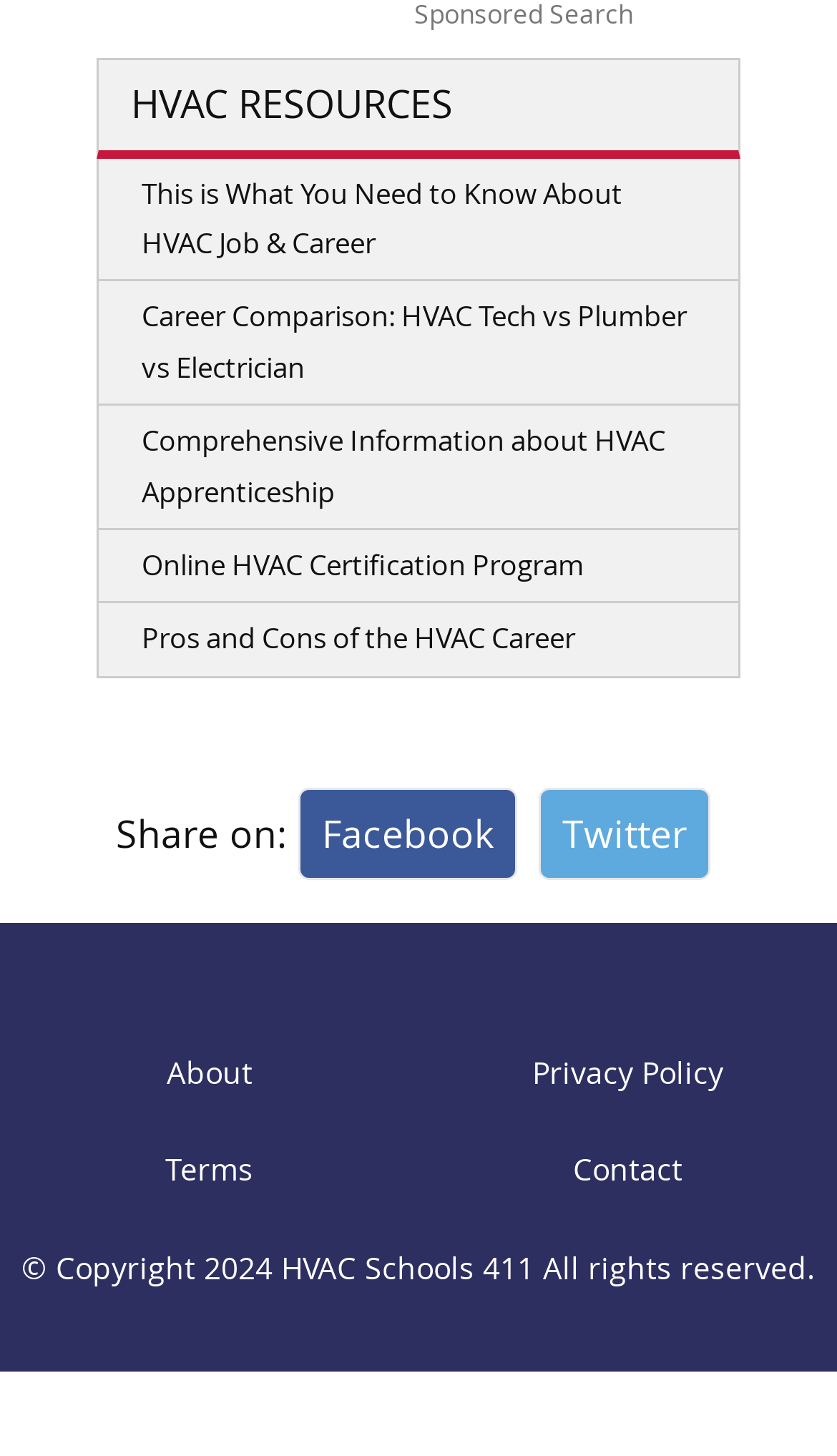What is the copyright year of this webpage? Analyze the screenshot and reply with just one word or a short phrase.

2024